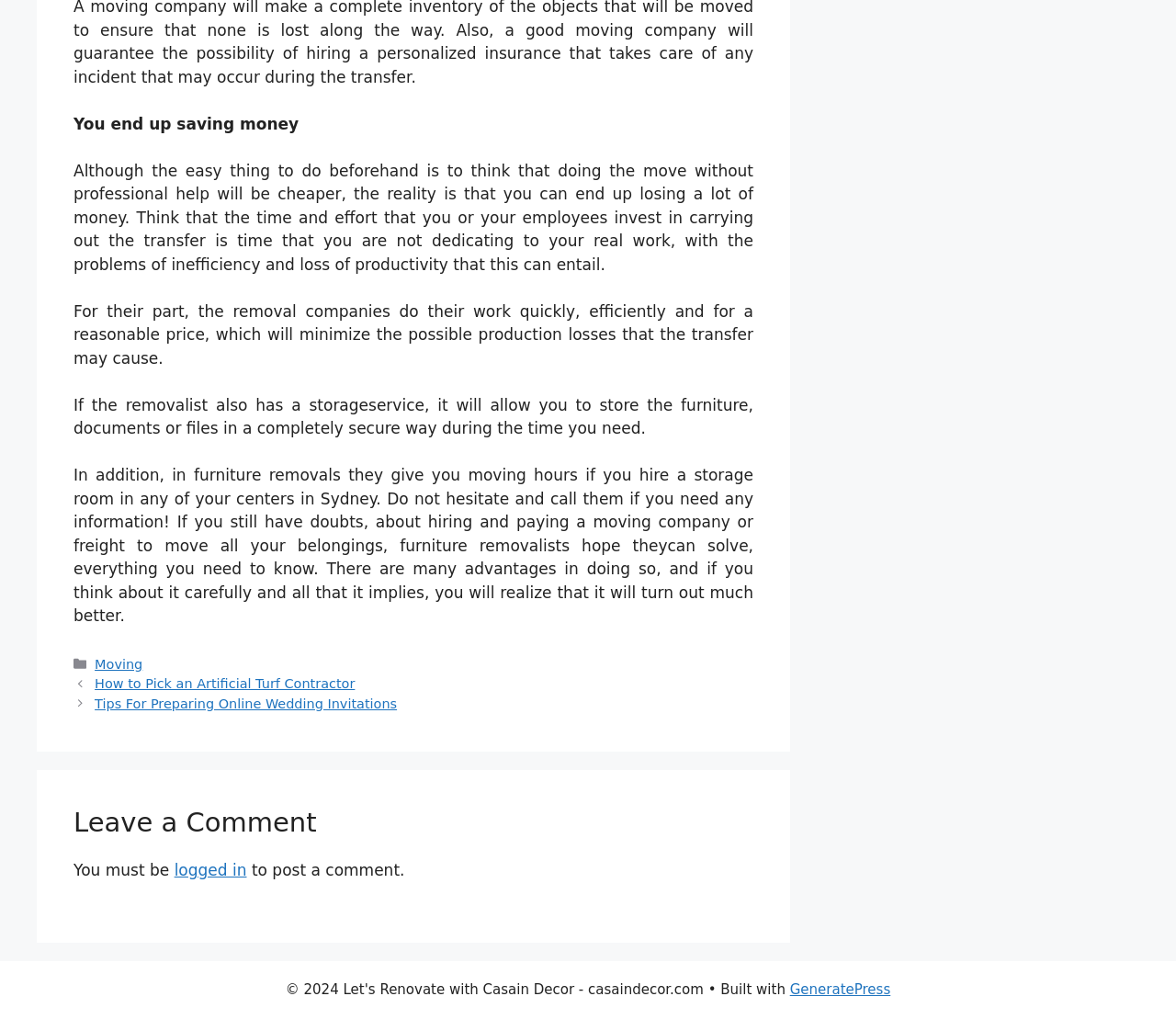Locate the UI element described by GeneratePress and provide its bounding box coordinates. Use the format (top-left x, top-left y, bottom-right x, bottom-right y) with all values as floating point numbers between 0 and 1.

[0.672, 0.963, 0.757, 0.98]